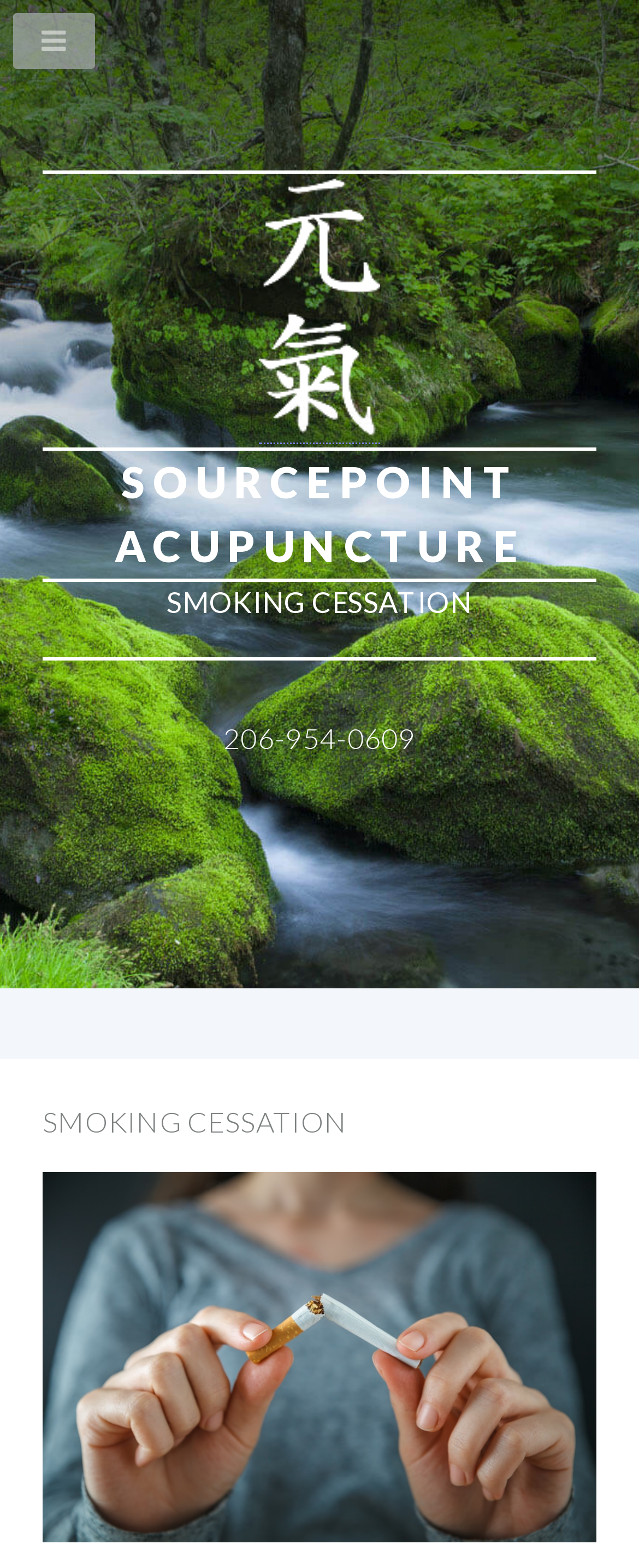Please answer the following question using a single word or phrase: 
How many services are mentioned on the page?

2